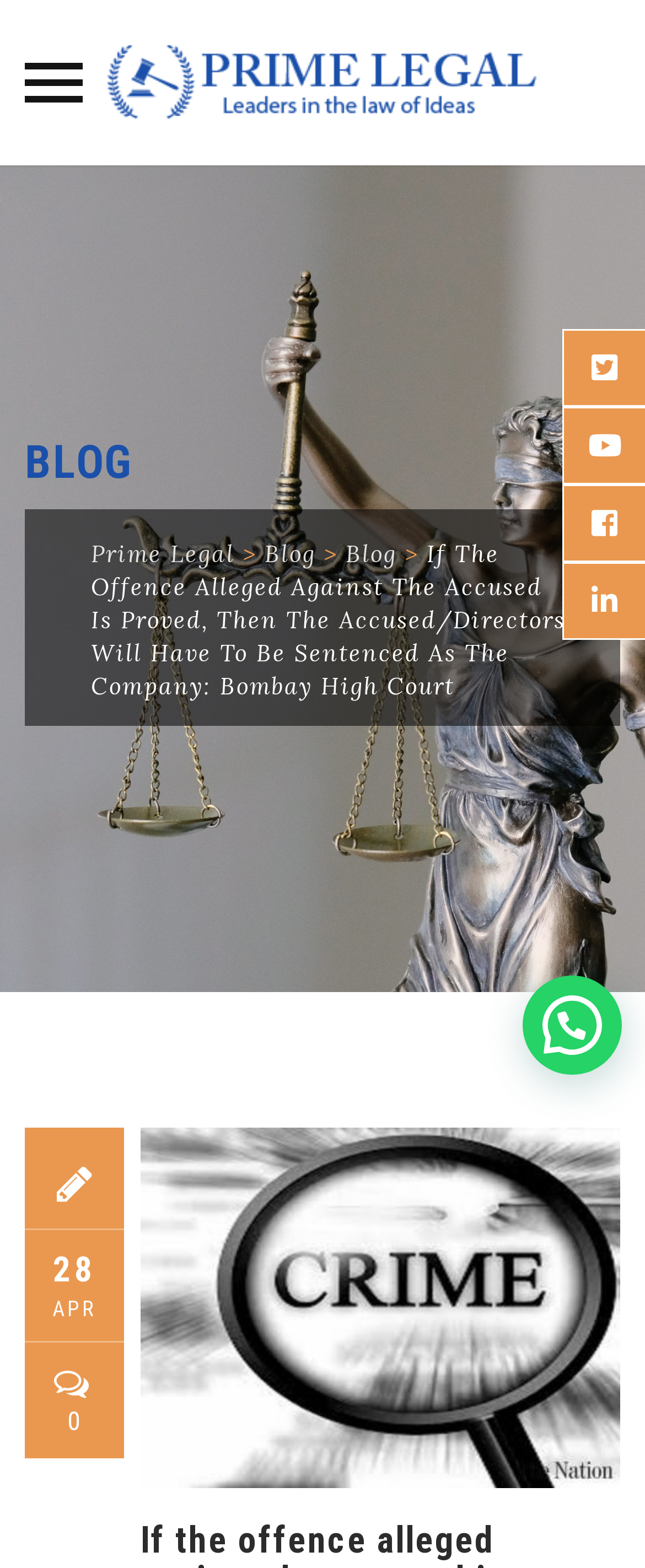What is the category of the article?
We need a detailed and meticulous answer to the question.

I found this answer by examining the top navigation menu, where I saw a heading element with the text 'BLOG'. This suggests that the current webpage is an article or blog post, and it belongs to the BLOG category.